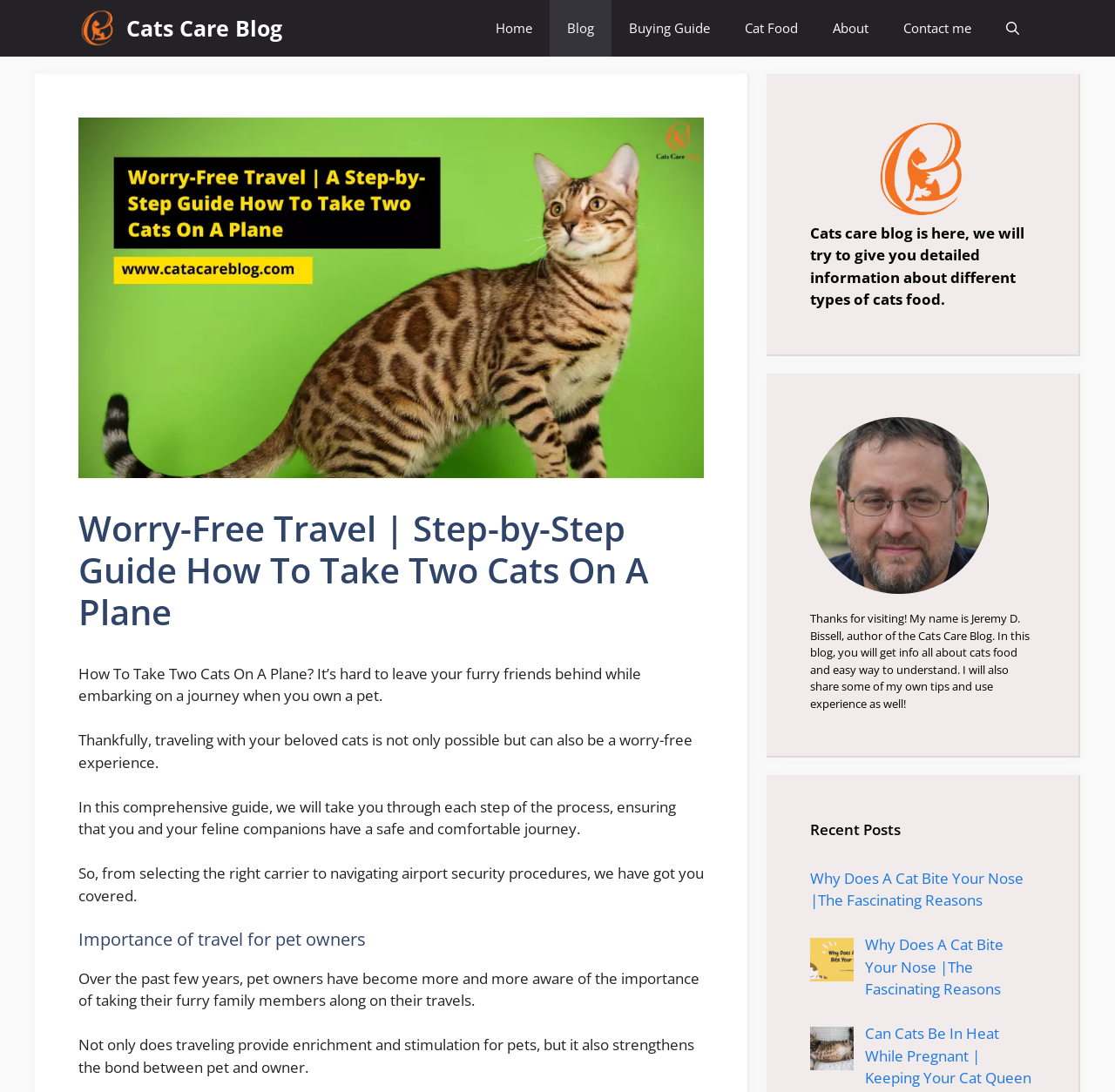Reply to the question below using a single word or brief phrase:
What is the purpose of this guide?

To take two cats on a plane